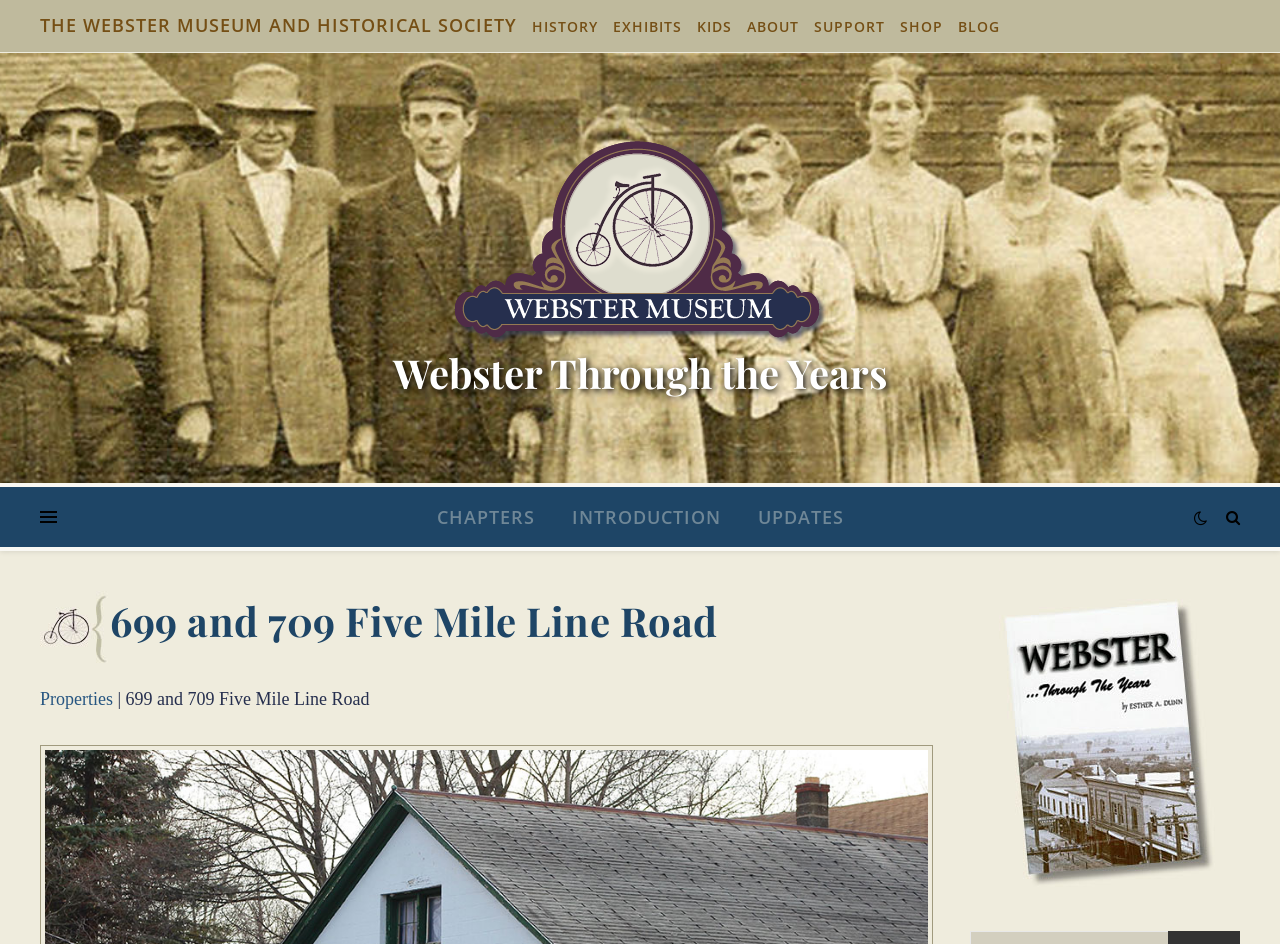What is the title of the first section?
Please provide a detailed and comprehensive answer to the question.

I looked at the layout of the webpage and found a section with a link and an image, and the text 'Webster Through the Years' is the title of this section.